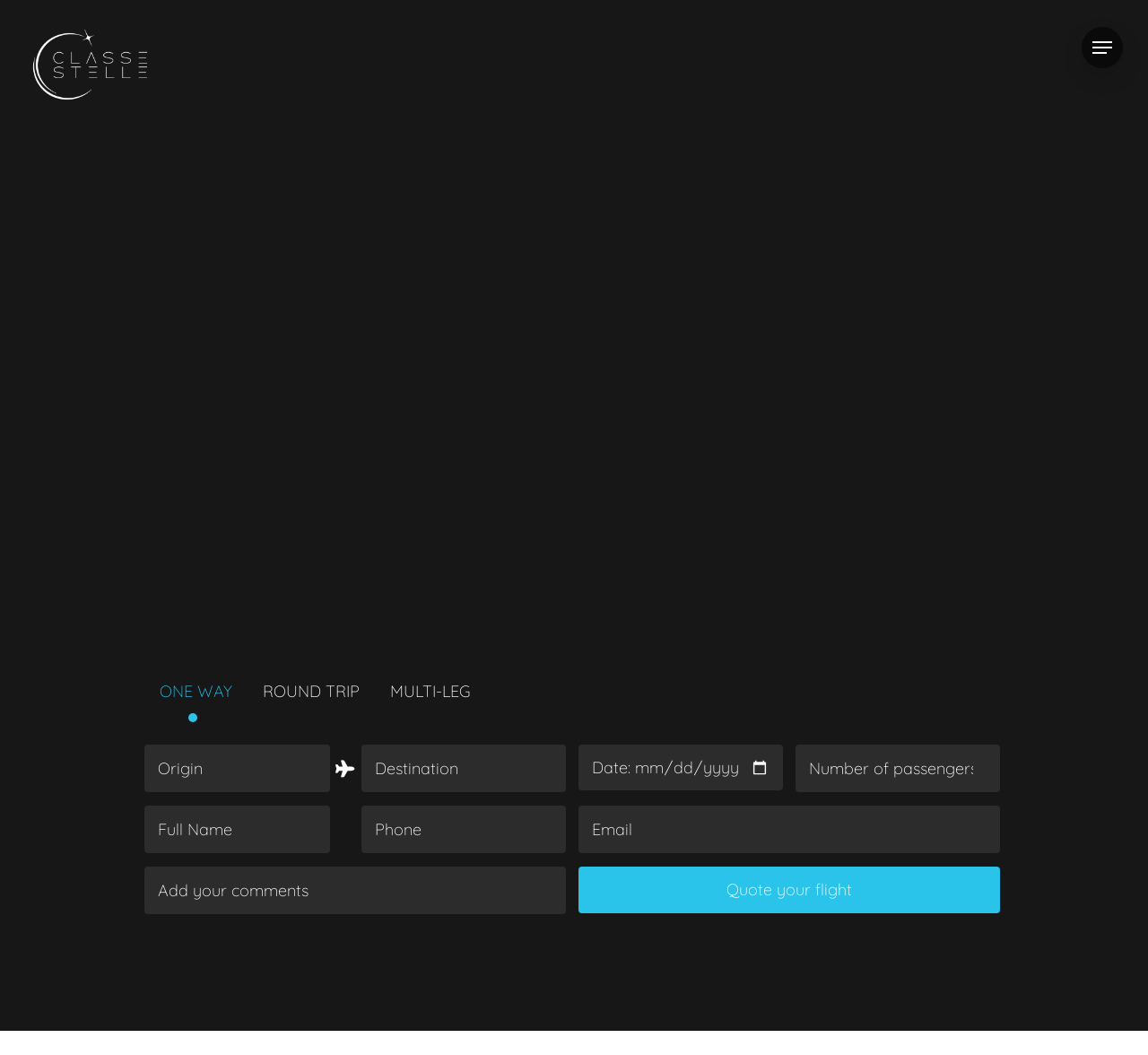Can you show the bounding box coordinates of the region to click on to complete the task described in the instruction: "Get a flight quote"?

[0.504, 0.821, 0.871, 0.865]